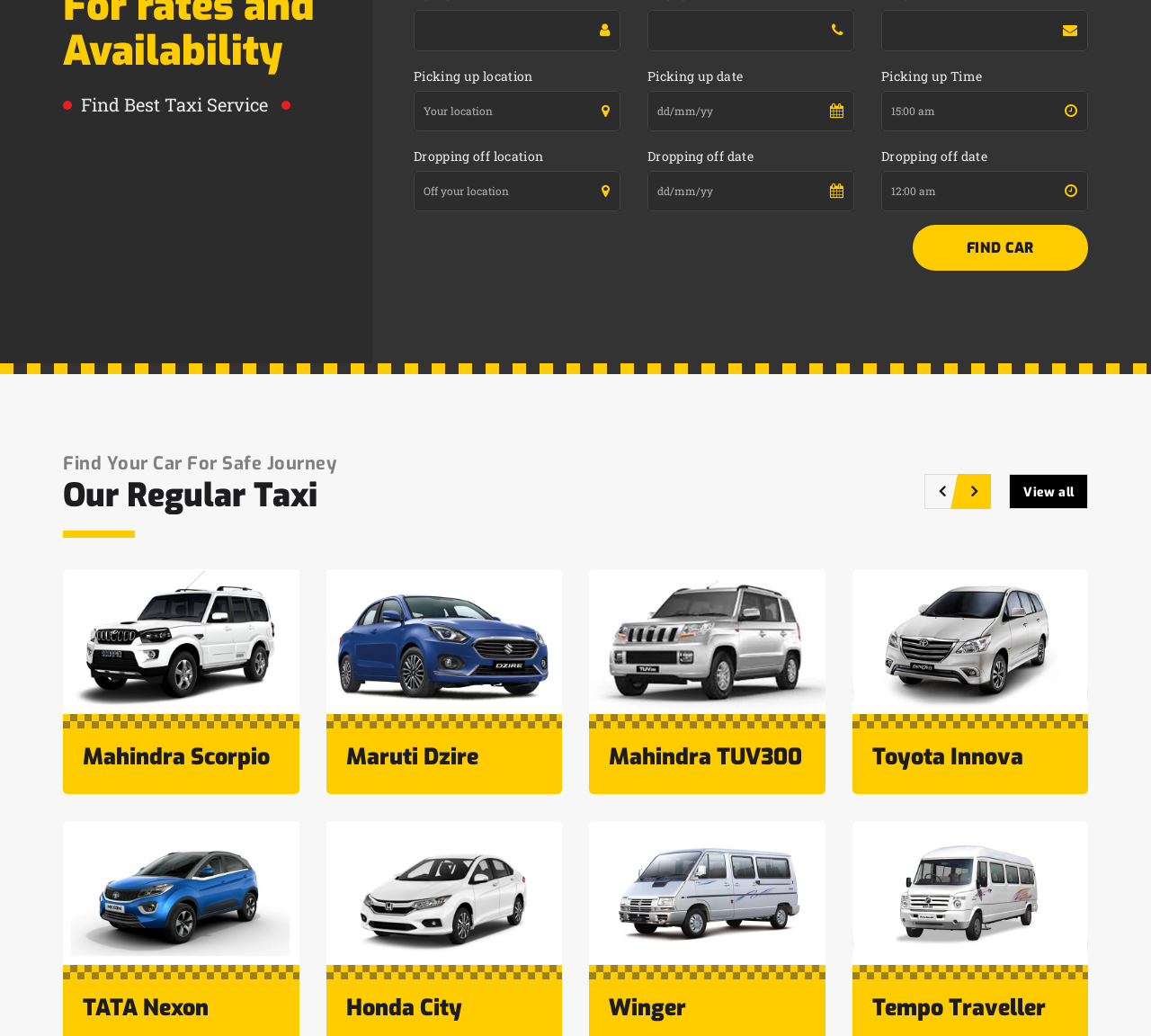Kindly determine the bounding box coordinates for the area that needs to be clicked to execute this instruction: "Enter picking up location".

[0.359, 0.01, 0.539, 0.049]